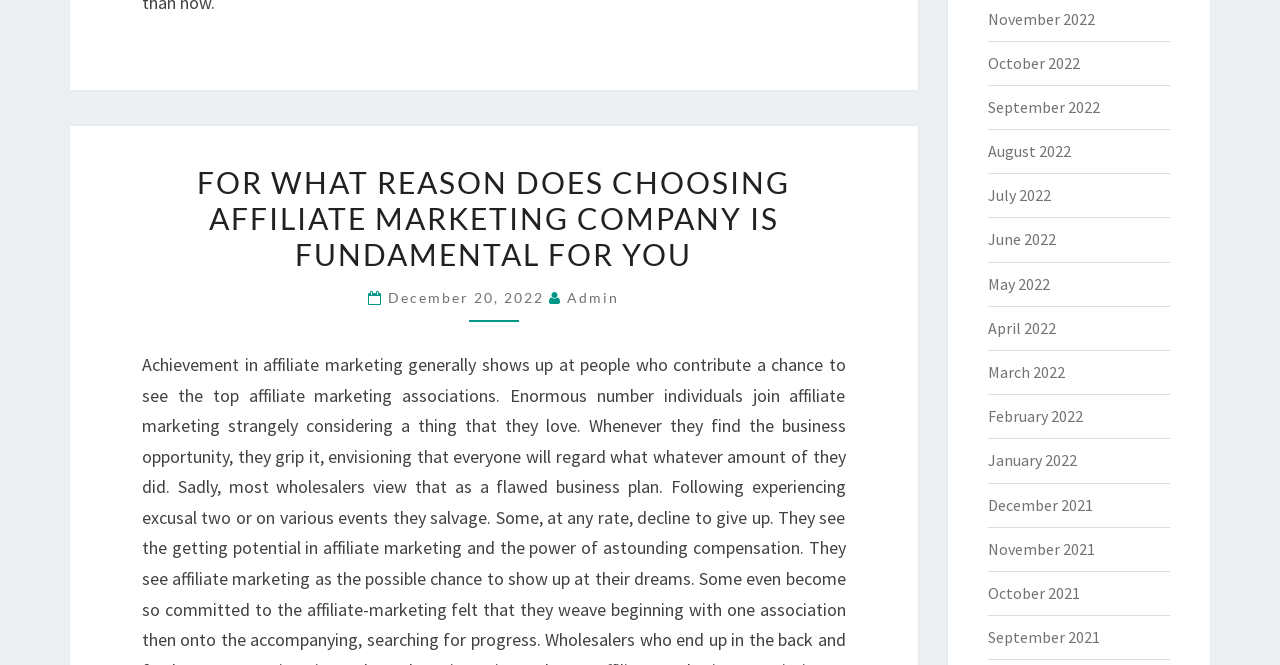Who is the author of the current article?
Based on the screenshot, respond with a single word or phrase.

Admin